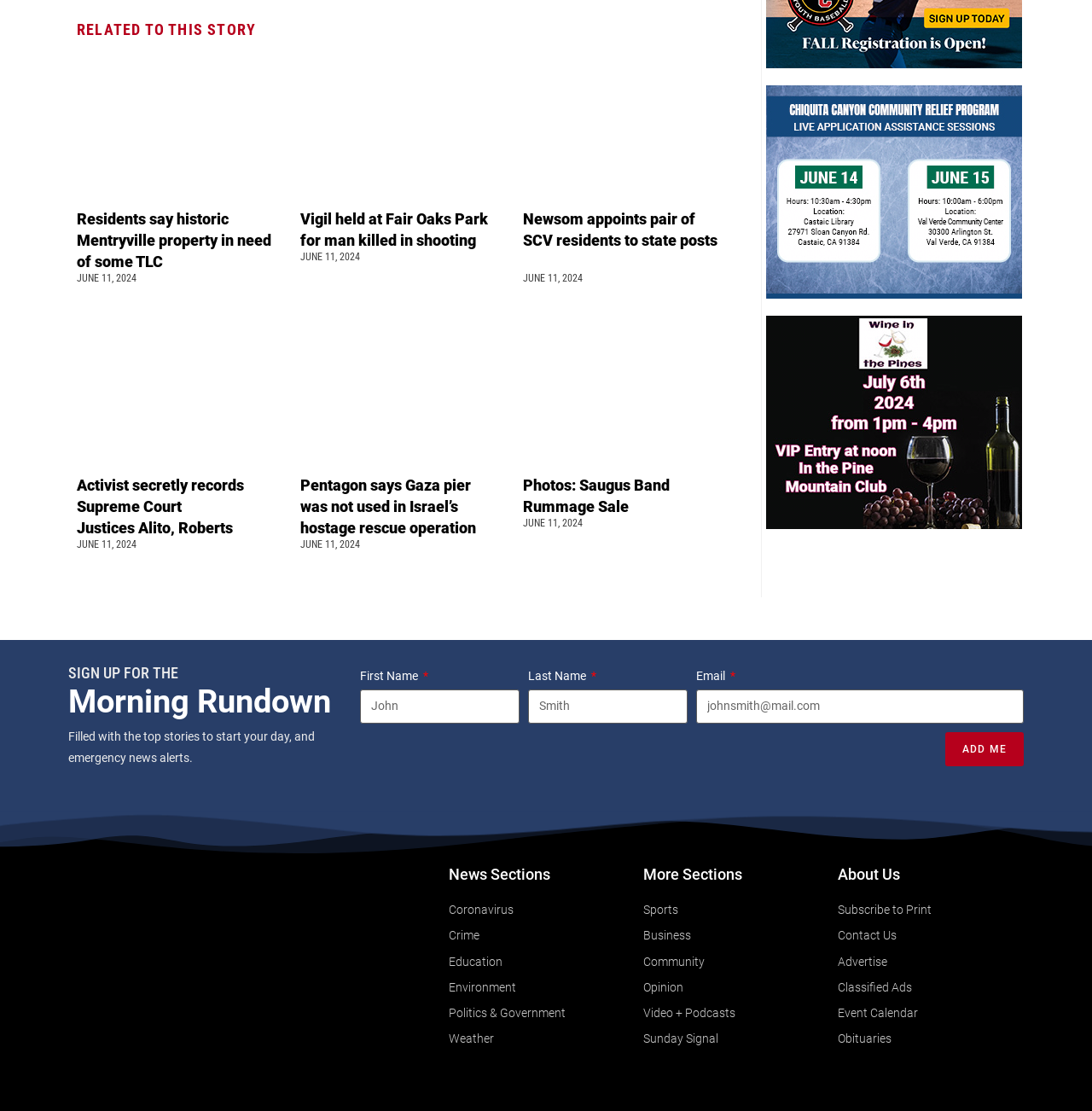What is the purpose of the form on the webpage?
Refer to the image and give a detailed response to the question.

The form on the webpage has fields for First Name, Last Name, and Email, and a button labeled 'ADD ME', which suggests that the purpose of the form is to allow users to subscribe to a newsletter or service.